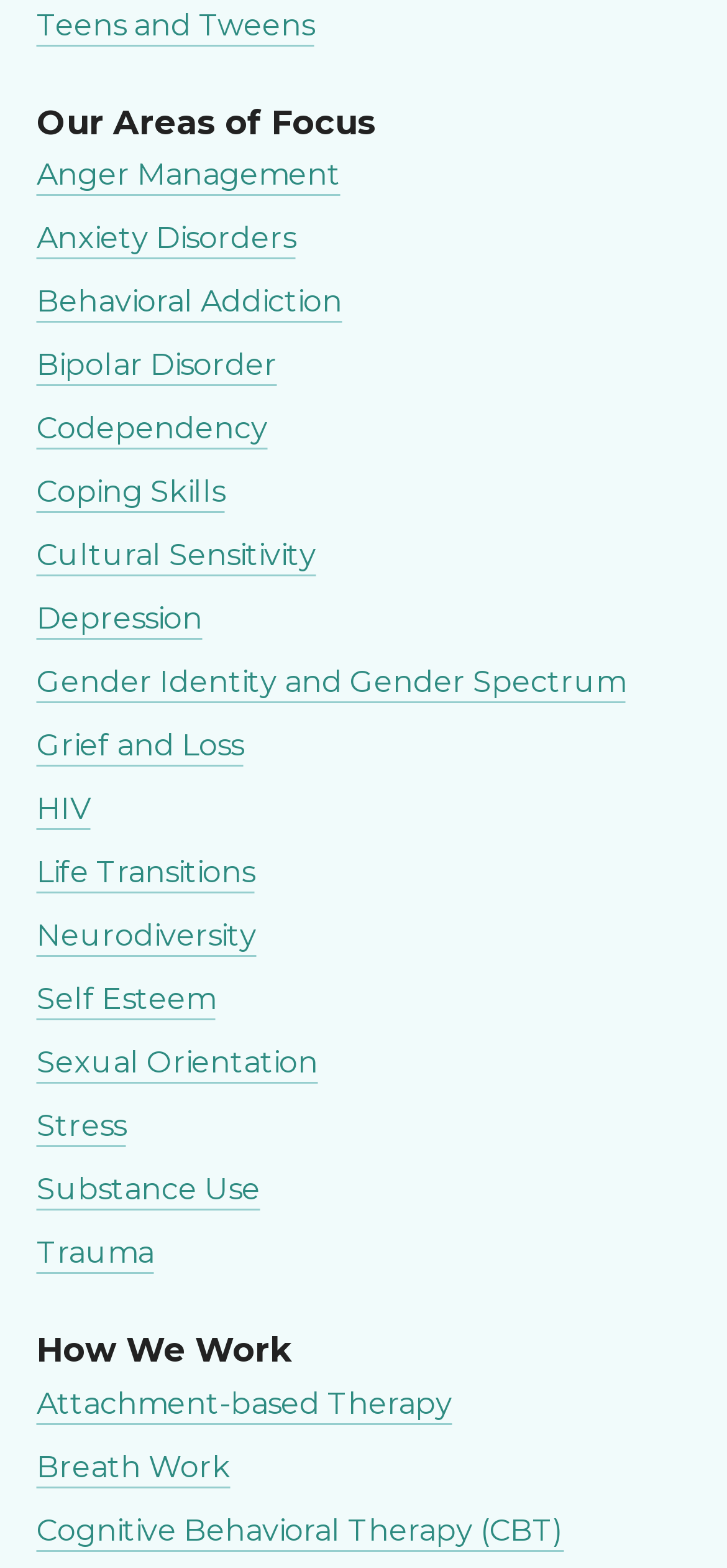What is the second therapy type listed?
Please provide a detailed answer to the question.

I looked at the list of links under the 'How We Work' heading and found that the second link is 'Breath Work'.